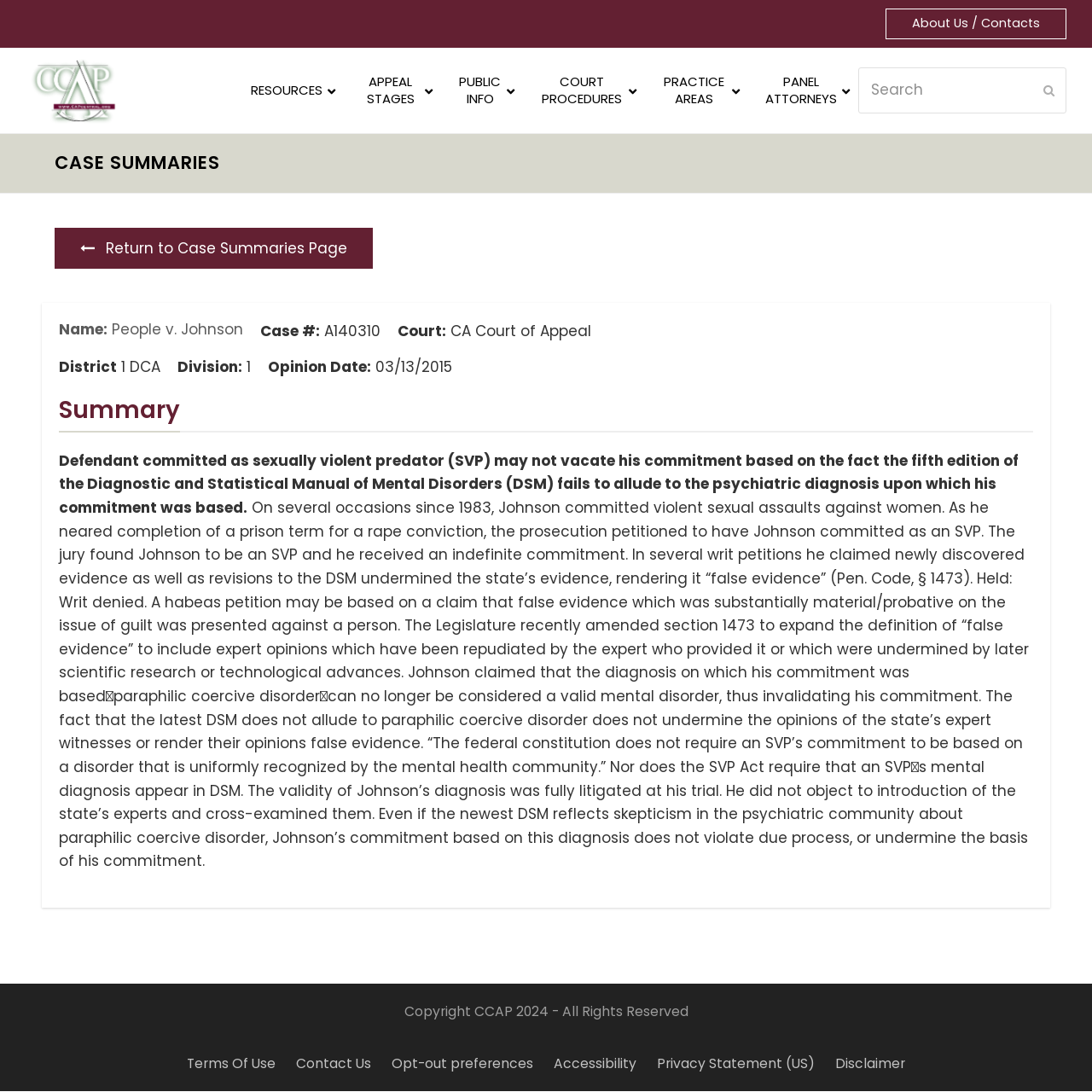Please specify the bounding box coordinates of the element that should be clicked to execute the given instruction: 'View About Us / Contacts'. Ensure the coordinates are four float numbers between 0 and 1, expressed as [left, top, right, bottom].

[0.811, 0.008, 0.977, 0.036]